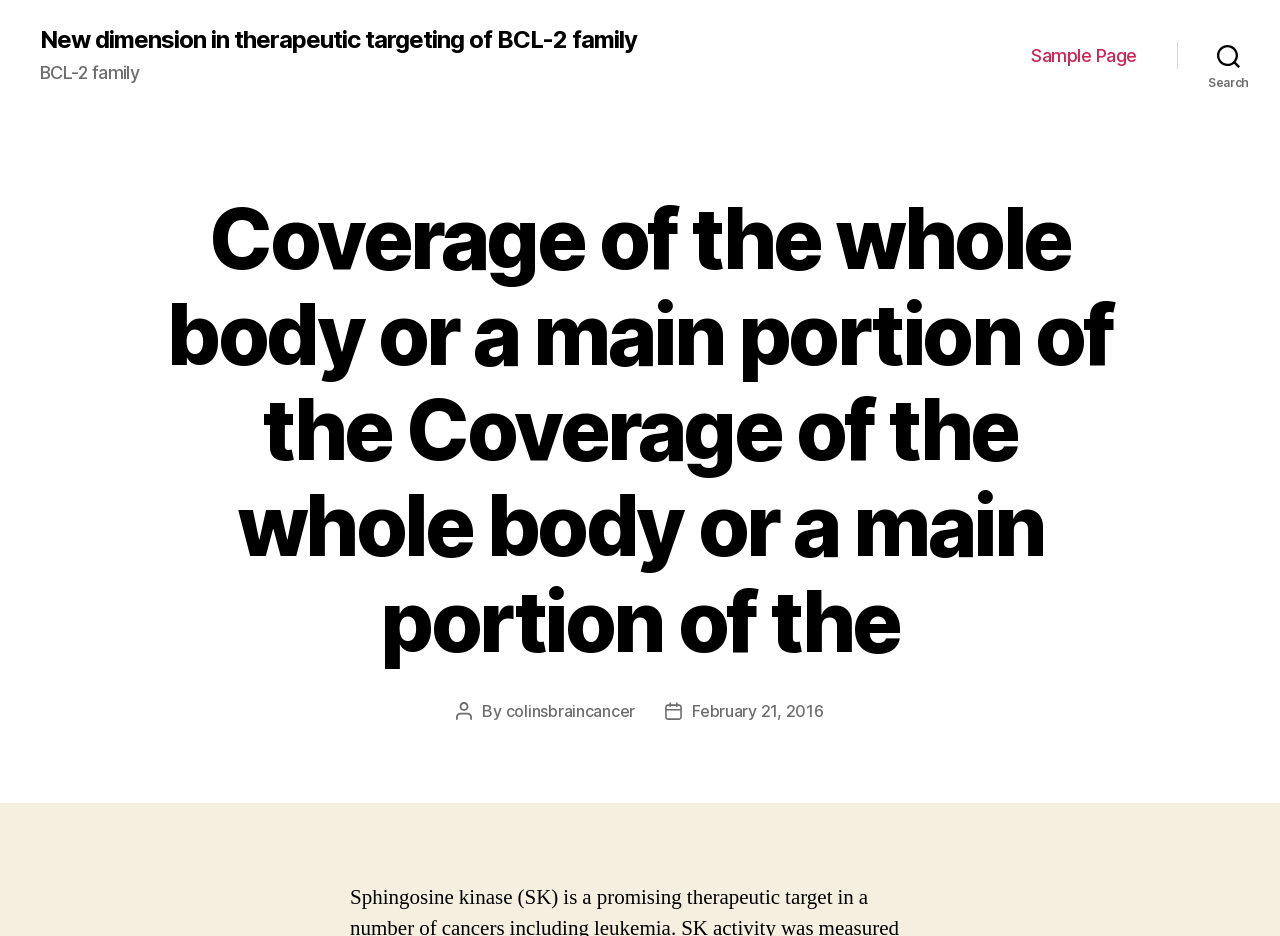What is the date of the post? Examine the screenshot and reply using just one word or a brief phrase.

February 21, 2016